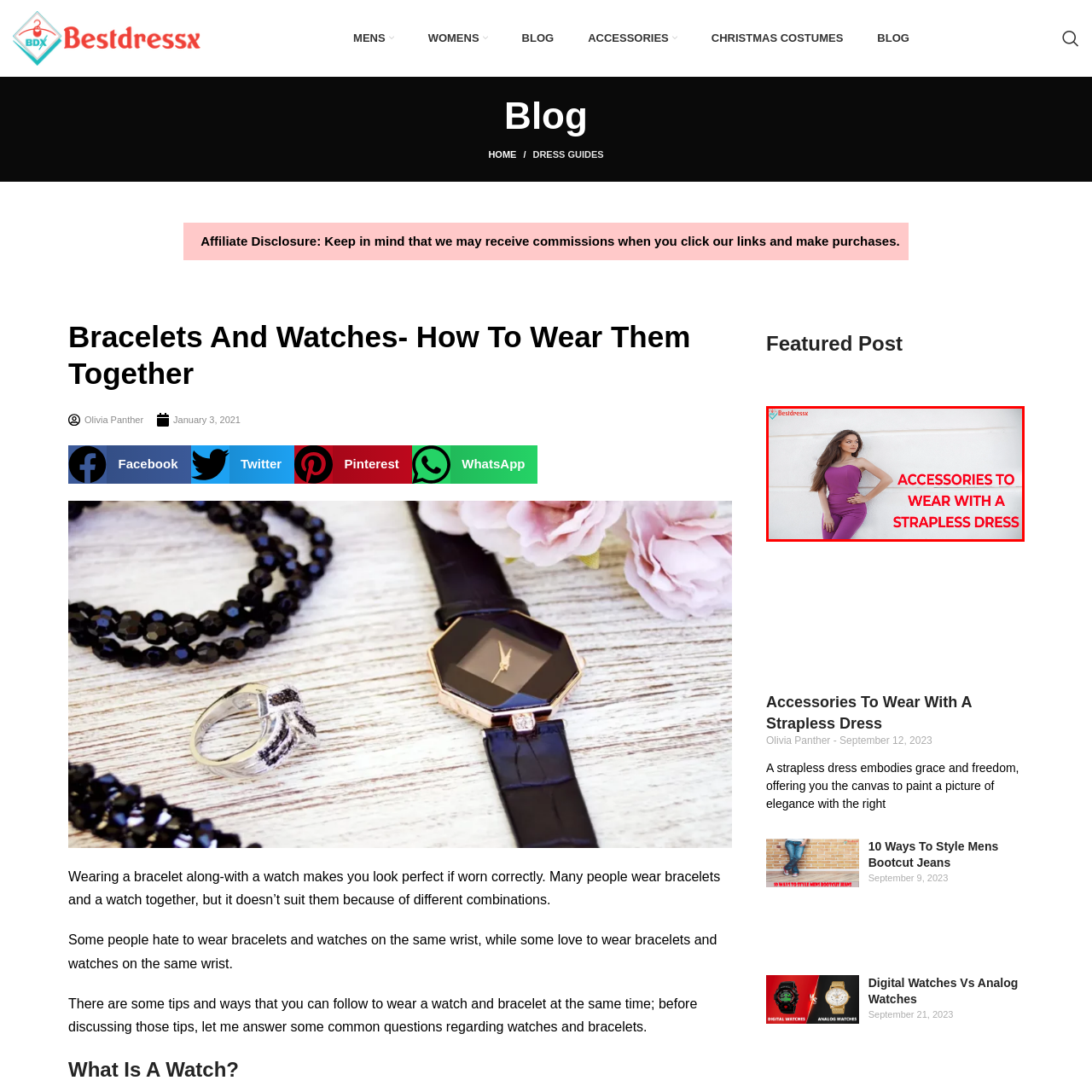Describe the scene captured within the highlighted red boundary in great detail.

The image features a stylish woman wearing a vibrant purple strapless dress, confidently posing against a clean, neutral background. The bold, red text overlays the image, reading "ACCESSORIES TO WEAR WITH A STRAPLESS DRESS," suggesting a focus on how to enhance this elegant look with the right accessories. This visually striking combination highlights the importance of accessorizing to complement the simplicity and sophistication of strapless fashion. The context suggests the content might provide tips or ideas for pairing accessories seamlessly with such outfits, appealing to fashion enthusiasts looking to elevate their style.